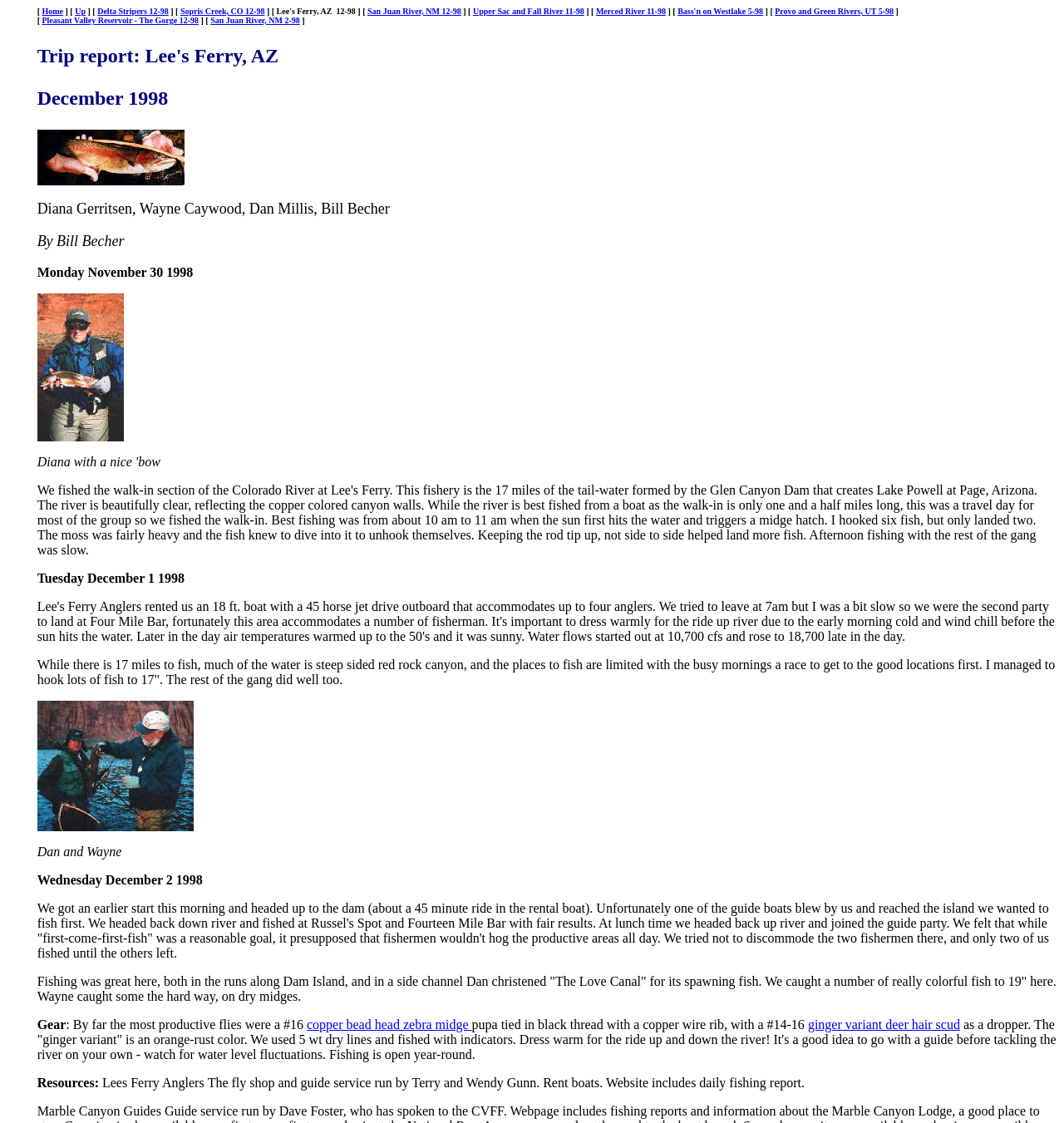Using the given element description, provide the bounding box coordinates (top-left x, top-left y, bottom-right x, bottom-right y) for the corresponding UI element in the screenshot: Merced River 11-98

[0.56, 0.006, 0.626, 0.014]